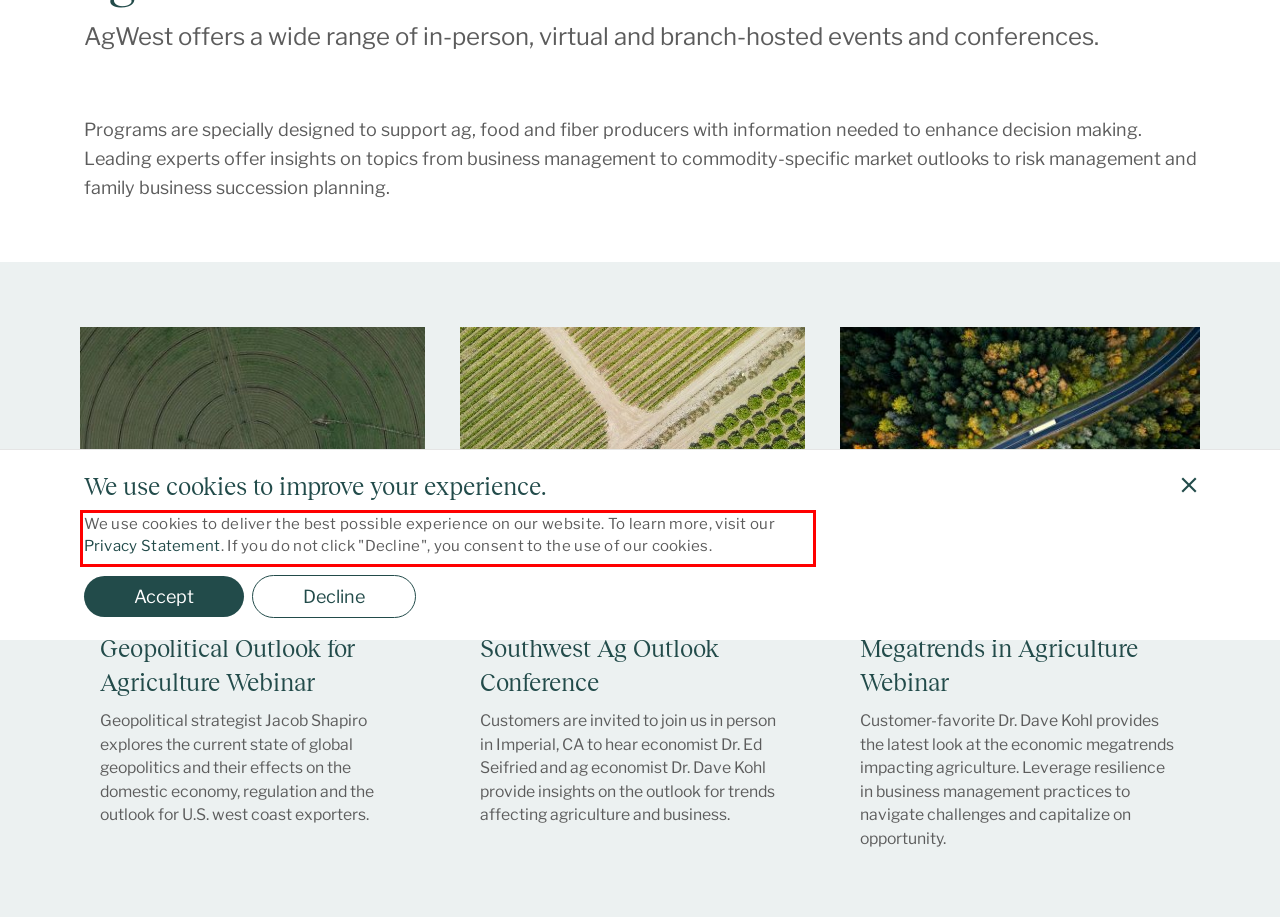There is a screenshot of a webpage with a red bounding box around a UI element. Please use OCR to extract the text within the red bounding box.

We use cookies to deliver the best possible experience on our website. To learn more, visit our Privacy Statement. If you do not click "Decline", you consent to the use of our cookies.